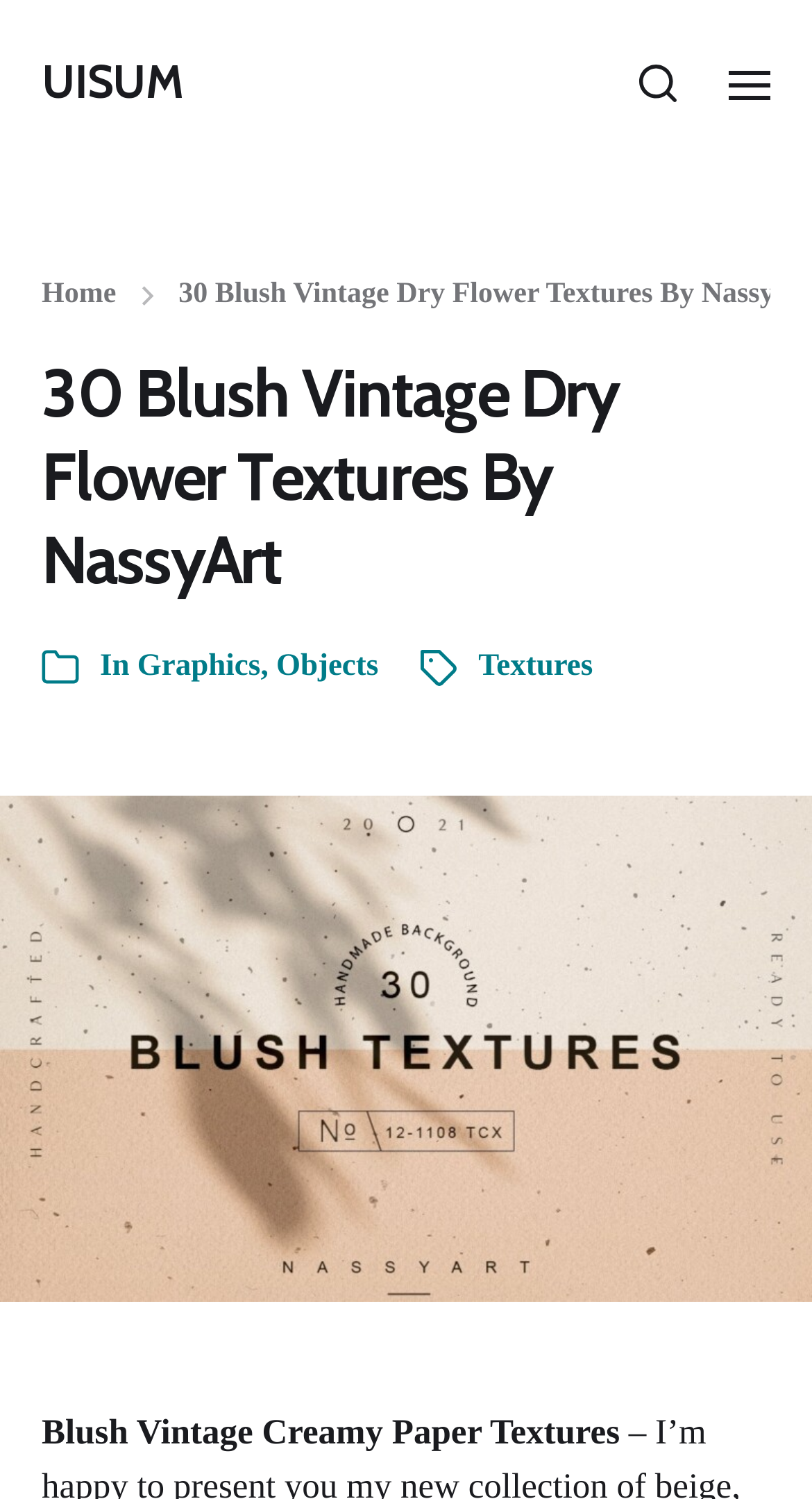Please answer the following query using a single word or phrase: 
How many buttons are on the top right?

2